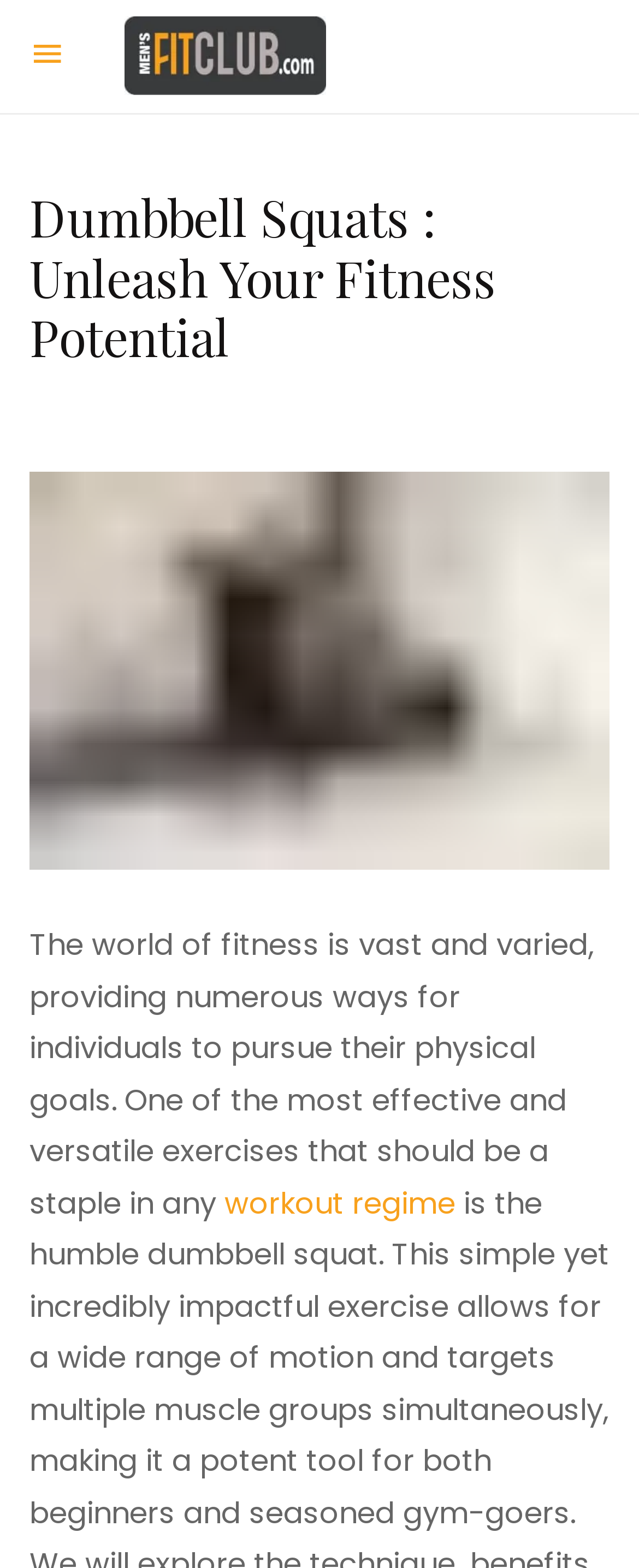Please give a succinct answer to the question in one word or phrase:
What is the term used to describe a set of exercises?

Workout regime